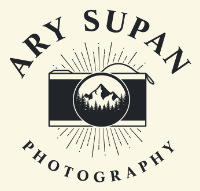Explain the image in a detailed and thorough manner.

The image features the logo of Ary Supan Photography, prominently displaying a stylized camera with a scenic mountain landscape within its lens. The name "ARY SUPAN" is boldly positioned at the top of the logo, accompanied by radiant lines that suggest creativity and artistry. Beneath the camera icon, the word "PHOTOGRAPHY" is elegantly scripted, reinforcing the branding of the business. This logo encapsulates the essence of photography, inviting potential clients to explore the visual storytelling offered by Ary Supan. The overall design is both modern and artistic, showcasing the professional approach of the photographer.